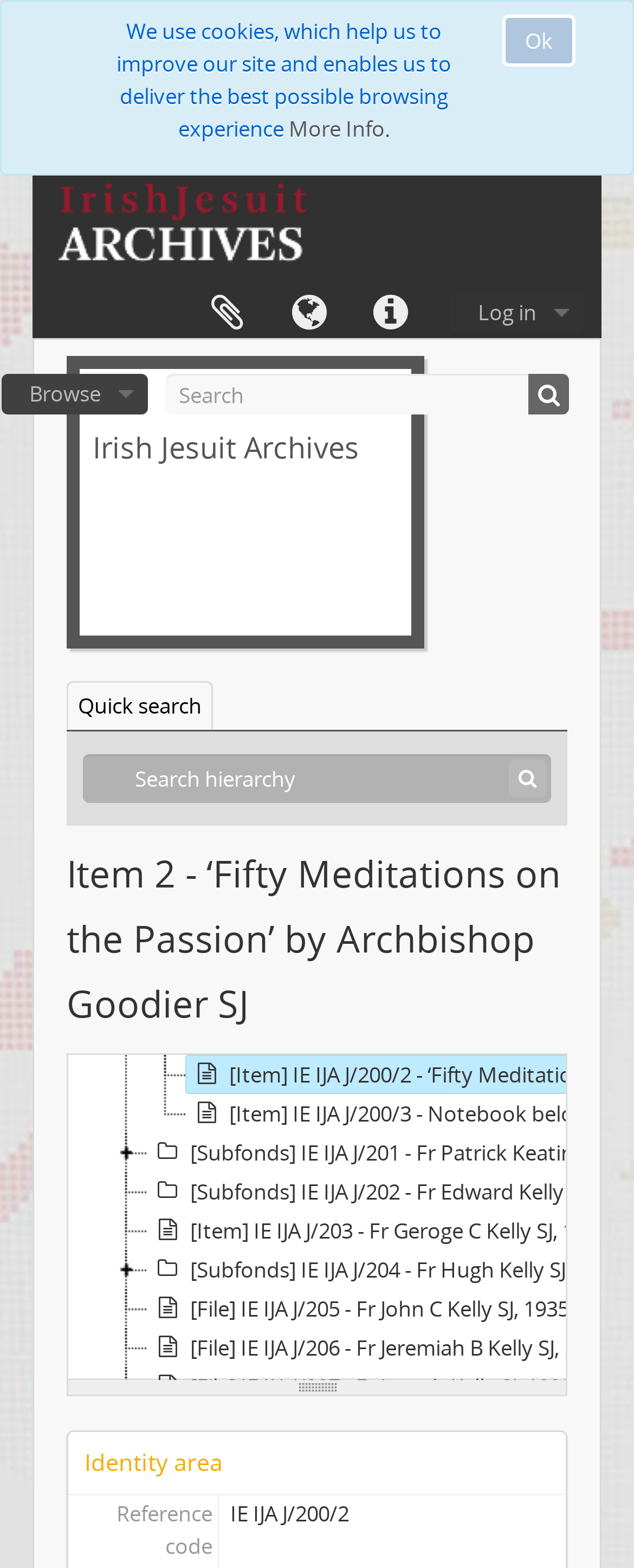Determine the coordinates of the bounding box for the clickable area needed to execute this instruction: "view the item 'Fifty Meditations on the Passion' by Archbishop Goodier SJ".

[0.231, 0.673, 0.944, 0.698]